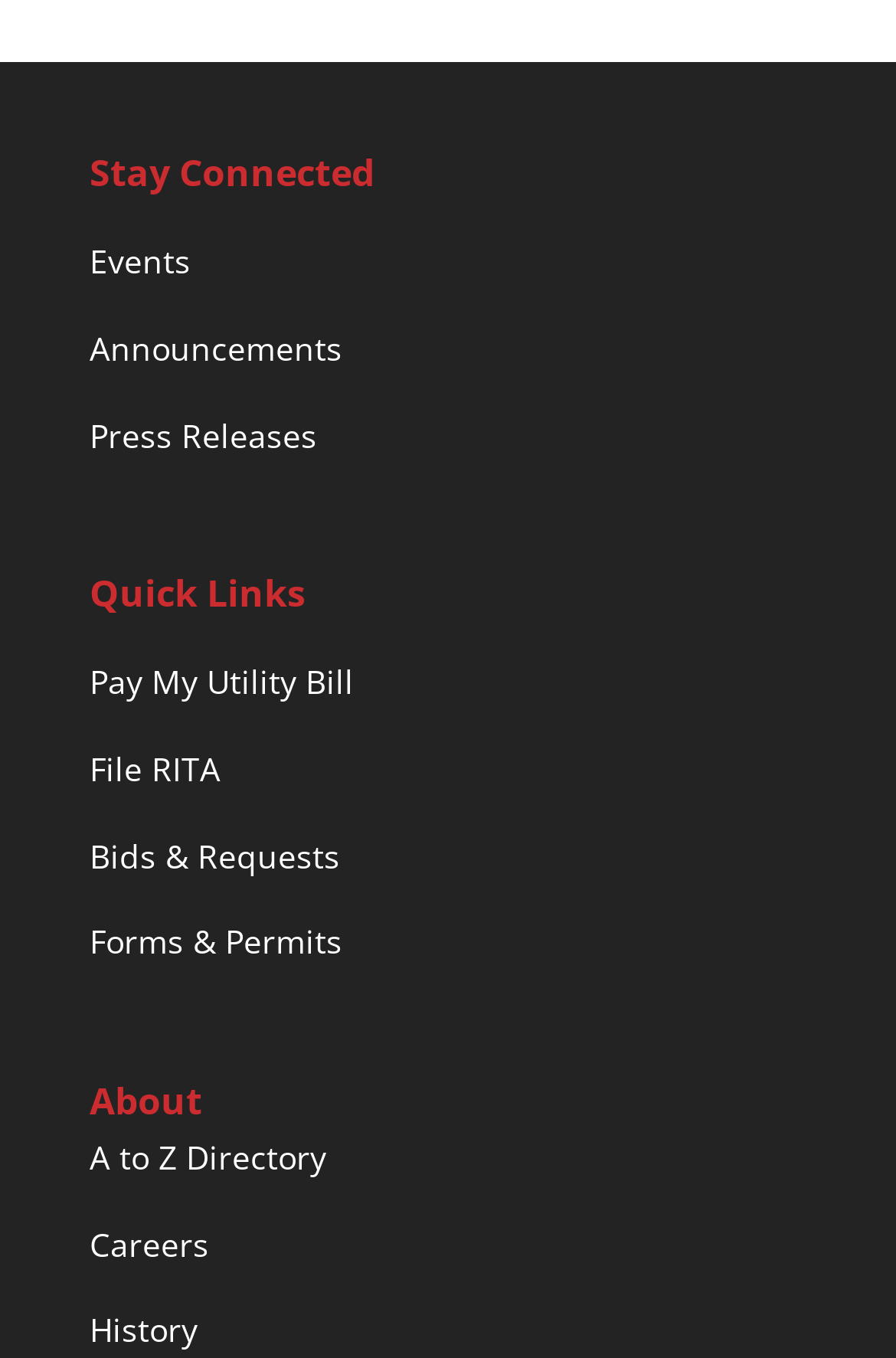How many links are under 'About'?
Refer to the screenshot and answer in one word or phrase.

3